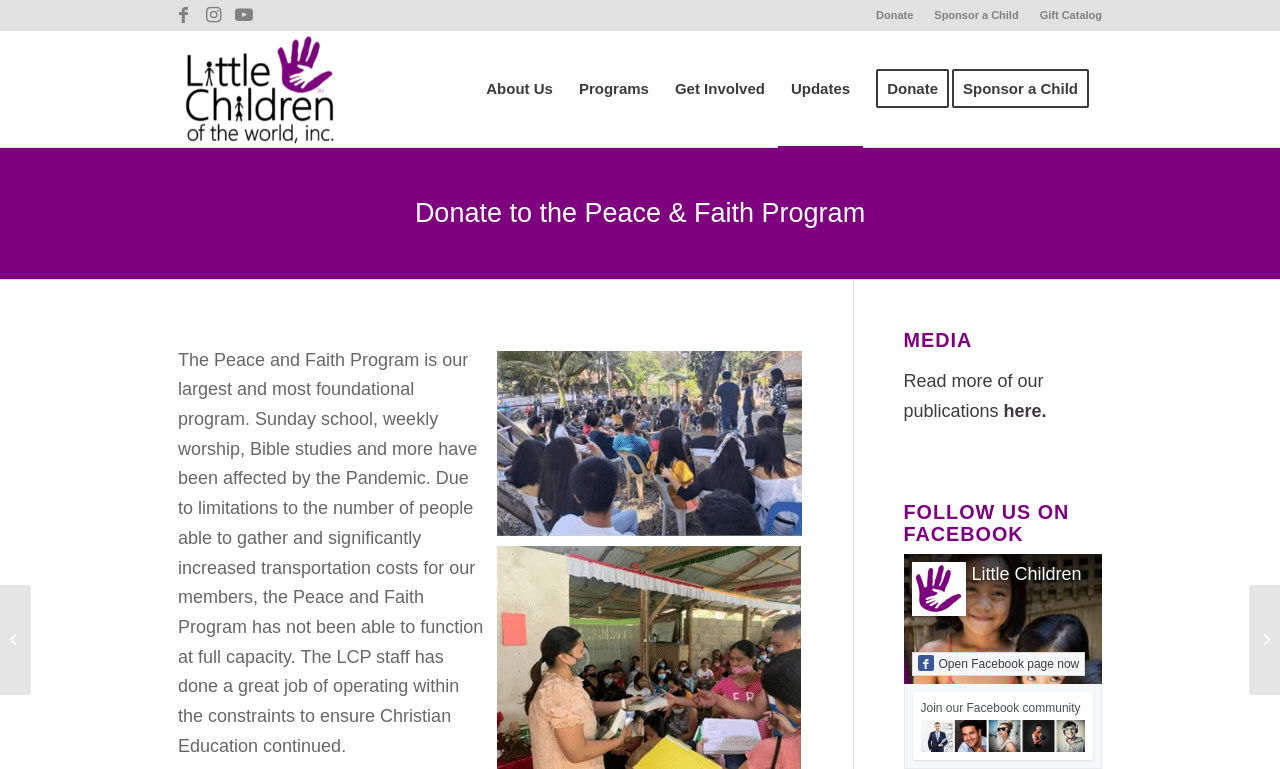Please determine the bounding box coordinates of the element to click on in order to accomplish the following task: "Read more about the Housing Program". Ensure the coordinates are four float numbers ranging from 0 to 1, i.e., [left, top, right, bottom].

[0.0, 0.761, 0.024, 0.904]